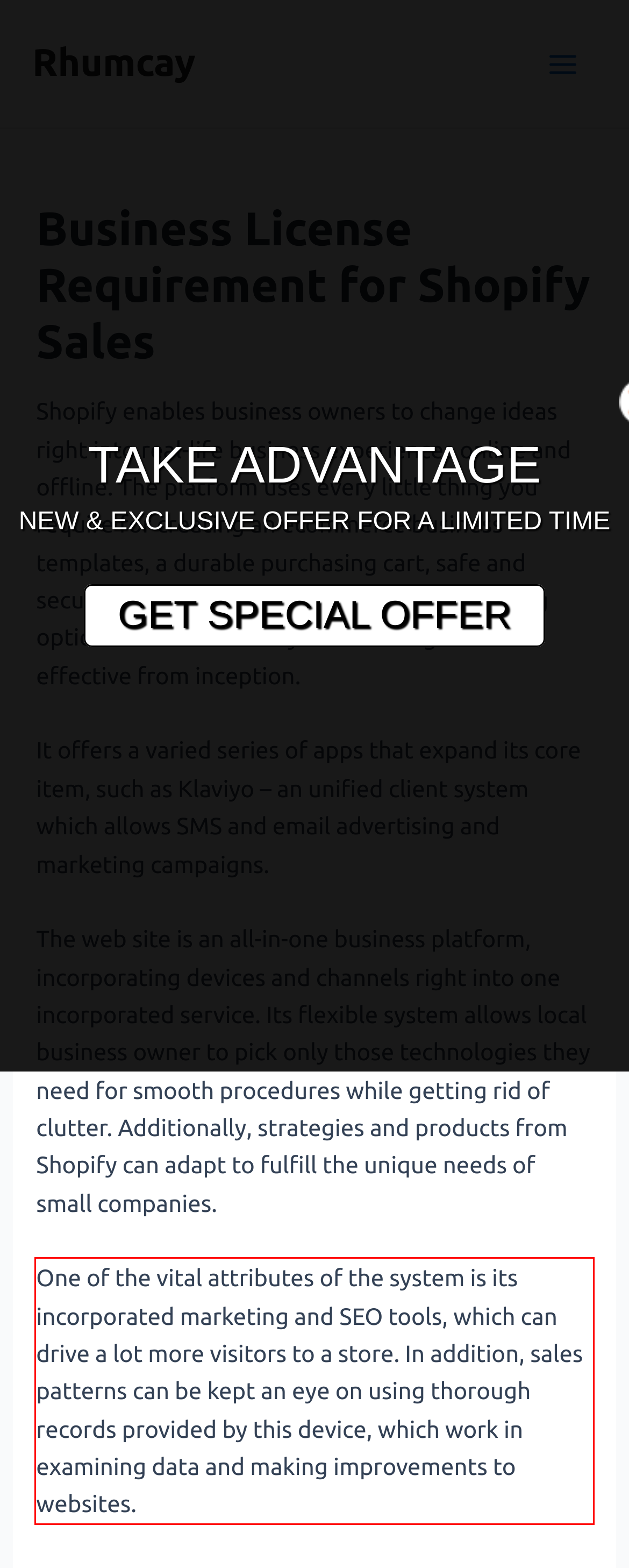Given a screenshot of a webpage with a red bounding box, please identify and retrieve the text inside the red rectangle.

One of the vital attributes of the system is its incorporated marketing and SEO tools, which can drive a lot more visitors to a store. In addition, sales patterns can be kept an eye on using thorough records provided by this device, which work in examining data and making improvements to websites.